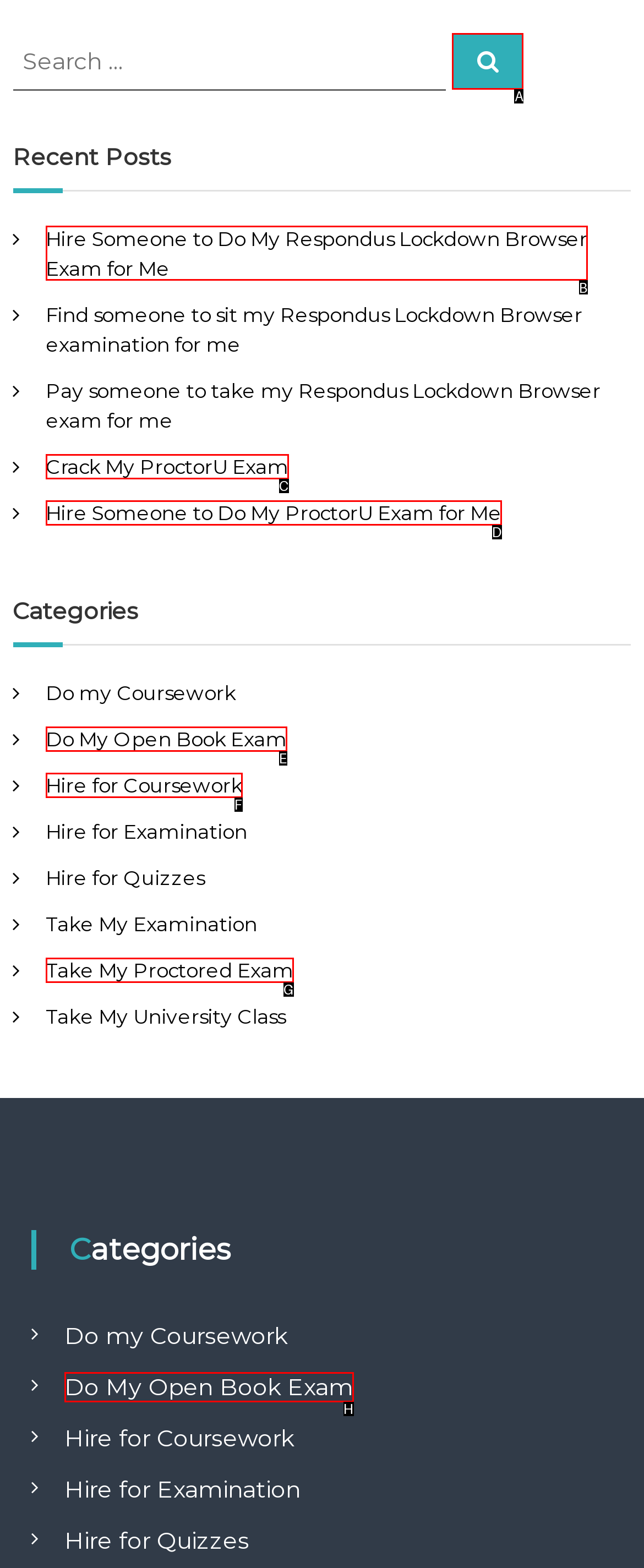Select the appropriate HTML element to click on to finish the task: View 'Hire Someone to Do My Respondus Lockdown Browser Exam for Me'.
Answer with the letter corresponding to the selected option.

B